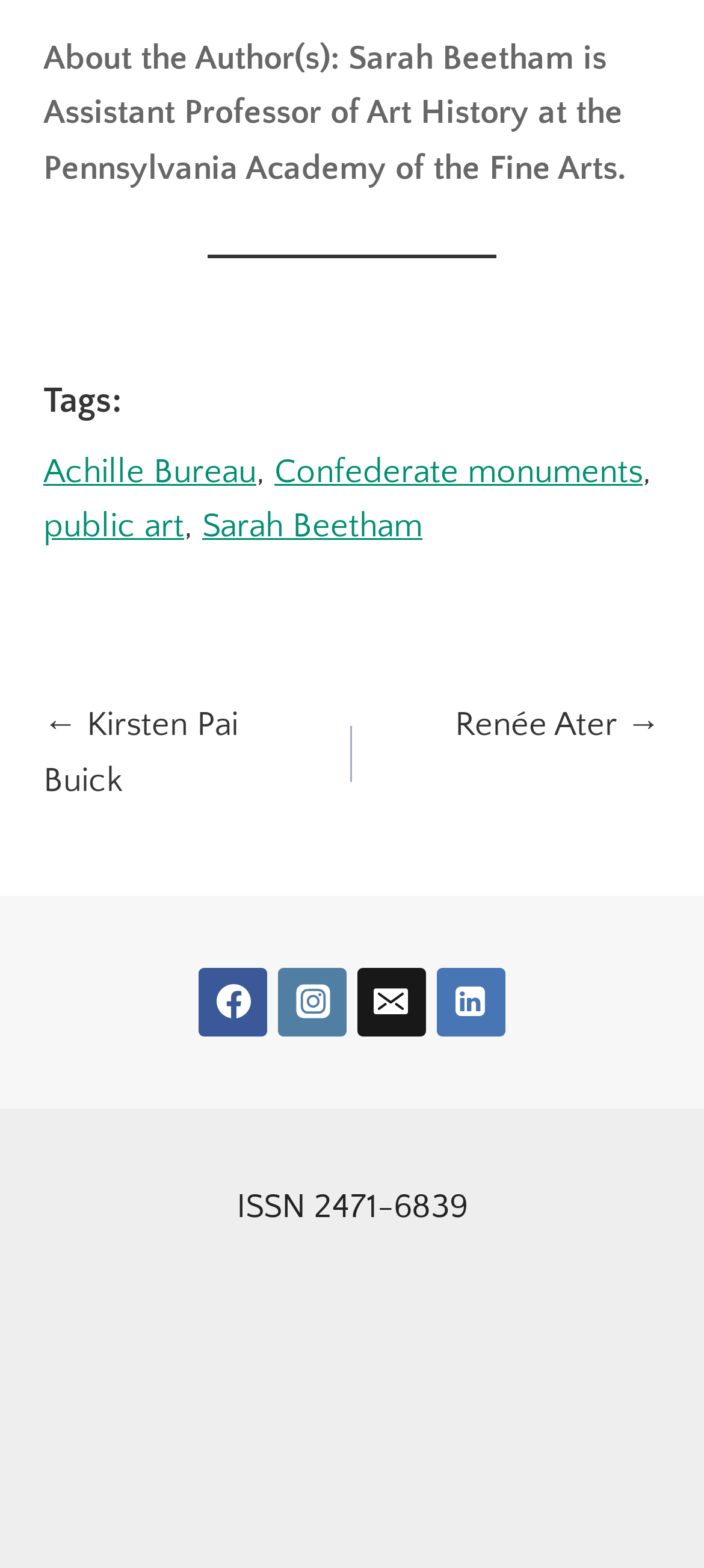What is the license of the publication?
Could you give a comprehensive explanation in response to this question?

The answer can be found in the link and image with the text 'Creative Commons License'.